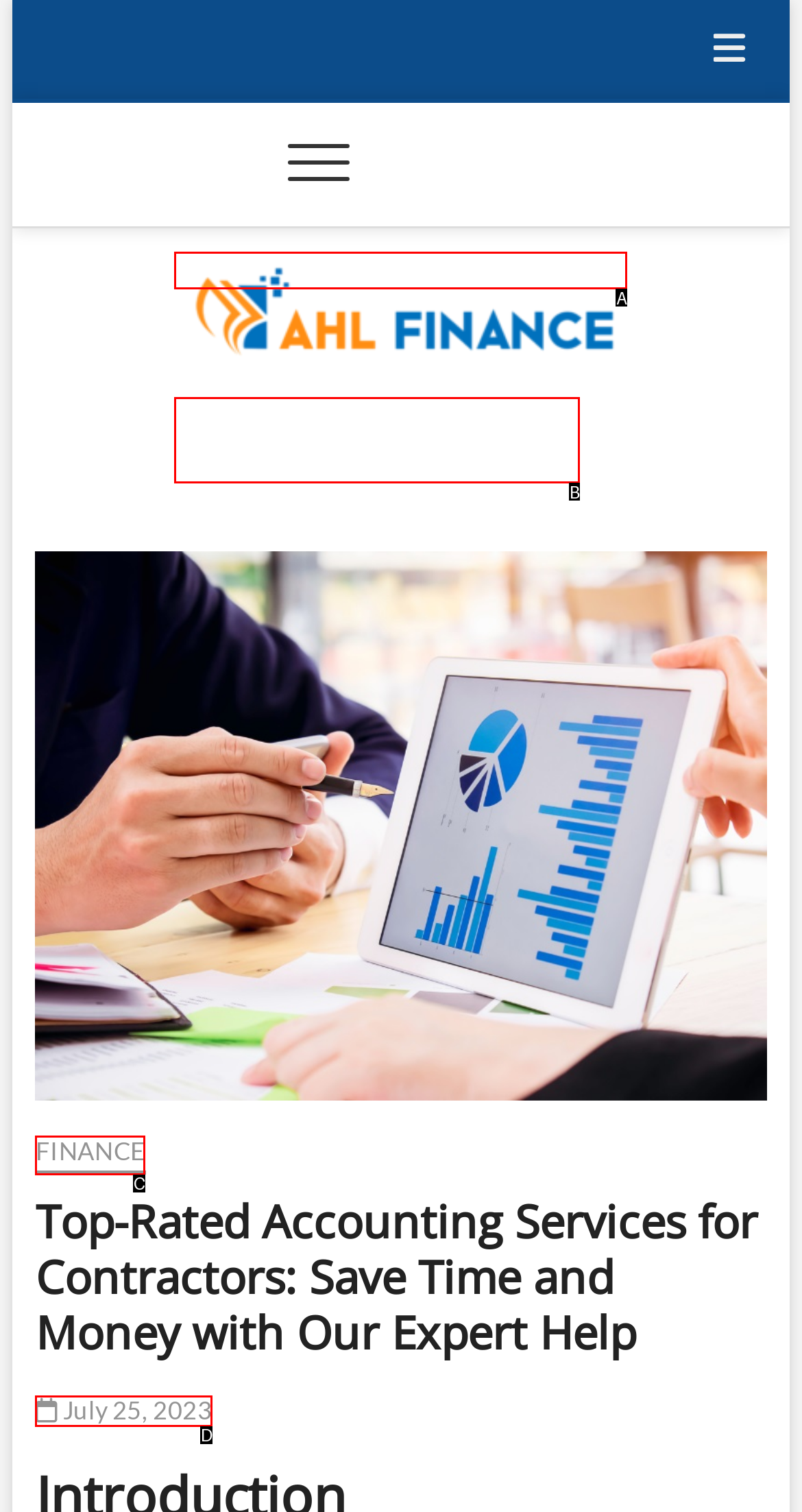Identify which HTML element matches the description: Finance. Answer with the correct option's letter.

C